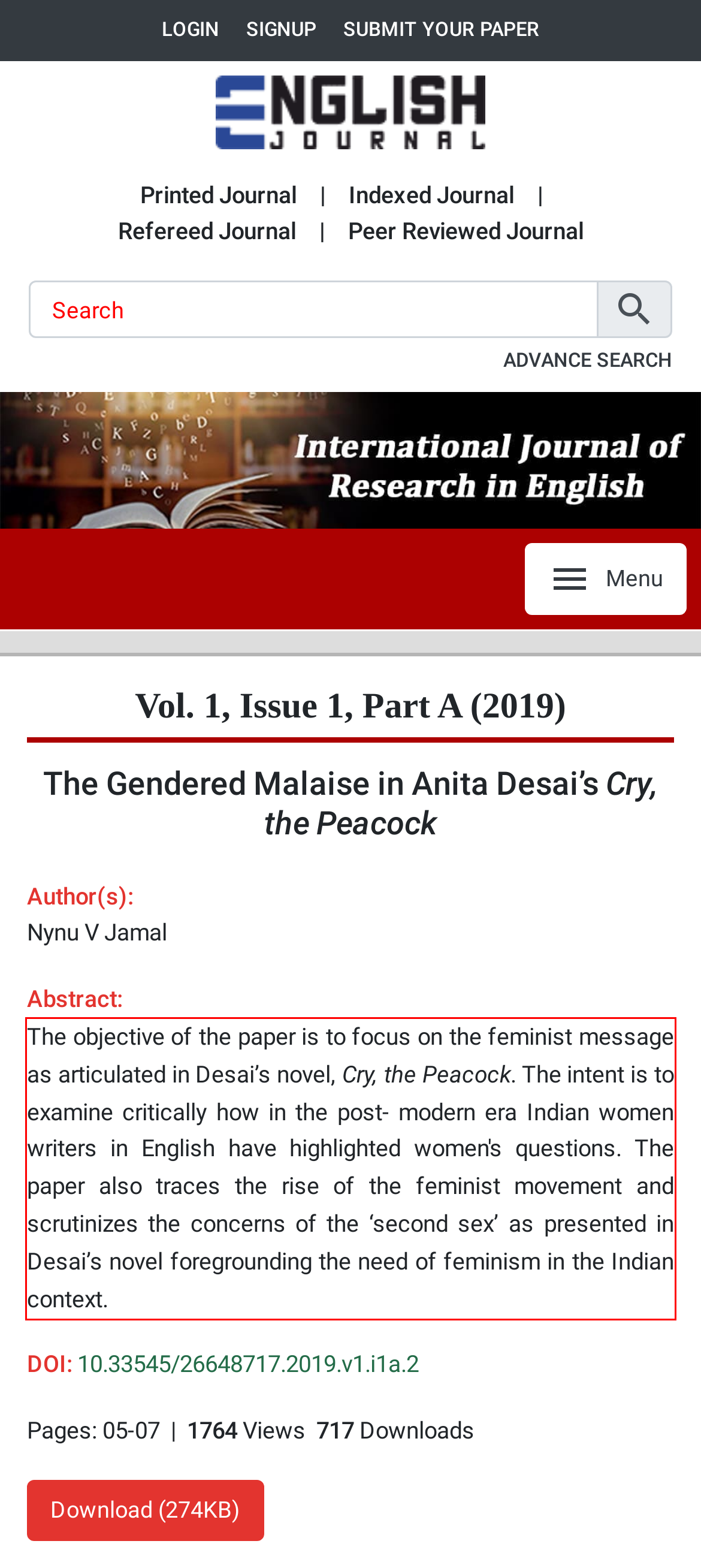Using the provided screenshot, read and generate the text content within the red-bordered area.

The objective of the paper is to focus on the feminist message as articulated in Desai’s novel, Cry, the Peacock. The intent is to examine critically how in the post- modern era Indian women writers in English have highlighted women's questions. The paper also traces the rise of the feminist movement and scrutinizes the concerns of the ‘second sex’ as presented in Desai’s novel foregrounding the need of feminism in the Indian context.